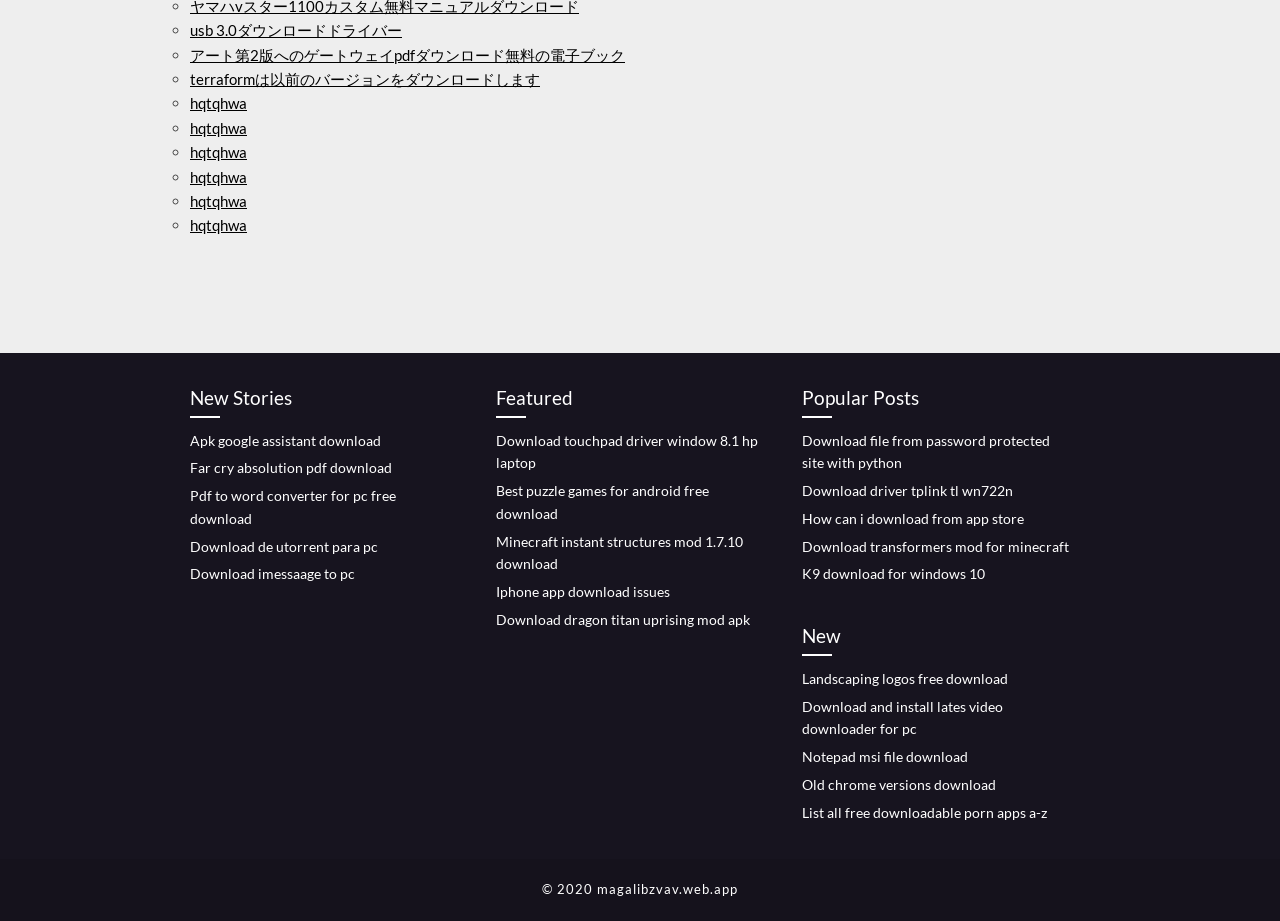Find the bounding box coordinates of the element I should click to carry out the following instruction: "Explore Featured".

[0.388, 0.415, 0.598, 0.453]